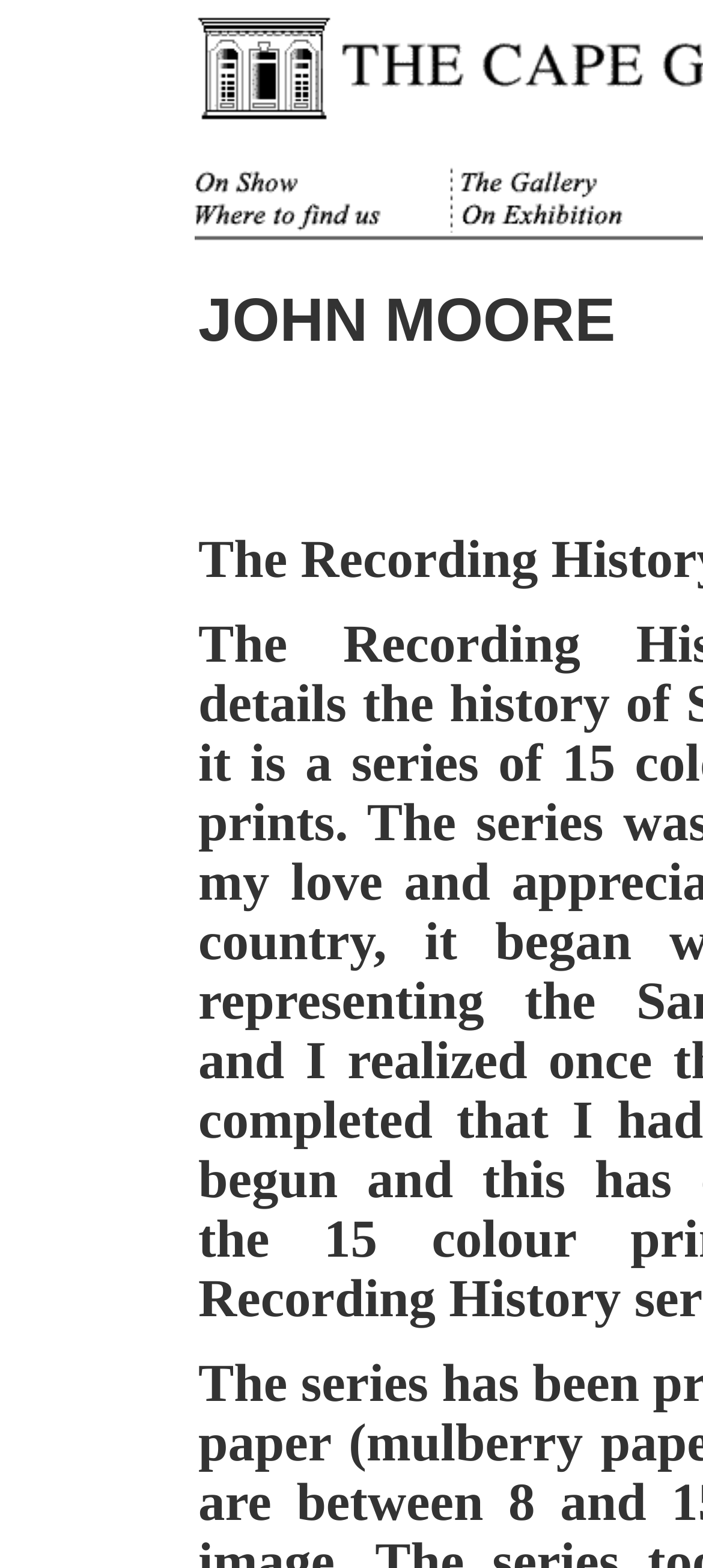Give a comprehensive overview of the webpage, including key elements.

The webpage is about Artist John Moore, and it appears to be a gallery page. At the top-left corner, there is a small image. Below it, there are three table cells arranged horizontally. The first cell contains a link labeled "on show" with an accompanying image. The second cell is empty, but it contains a small image. The third cell has a link labeled "where to find us" with an accompanying image. Below the "where to find us" link, there are two small images, one below the other.